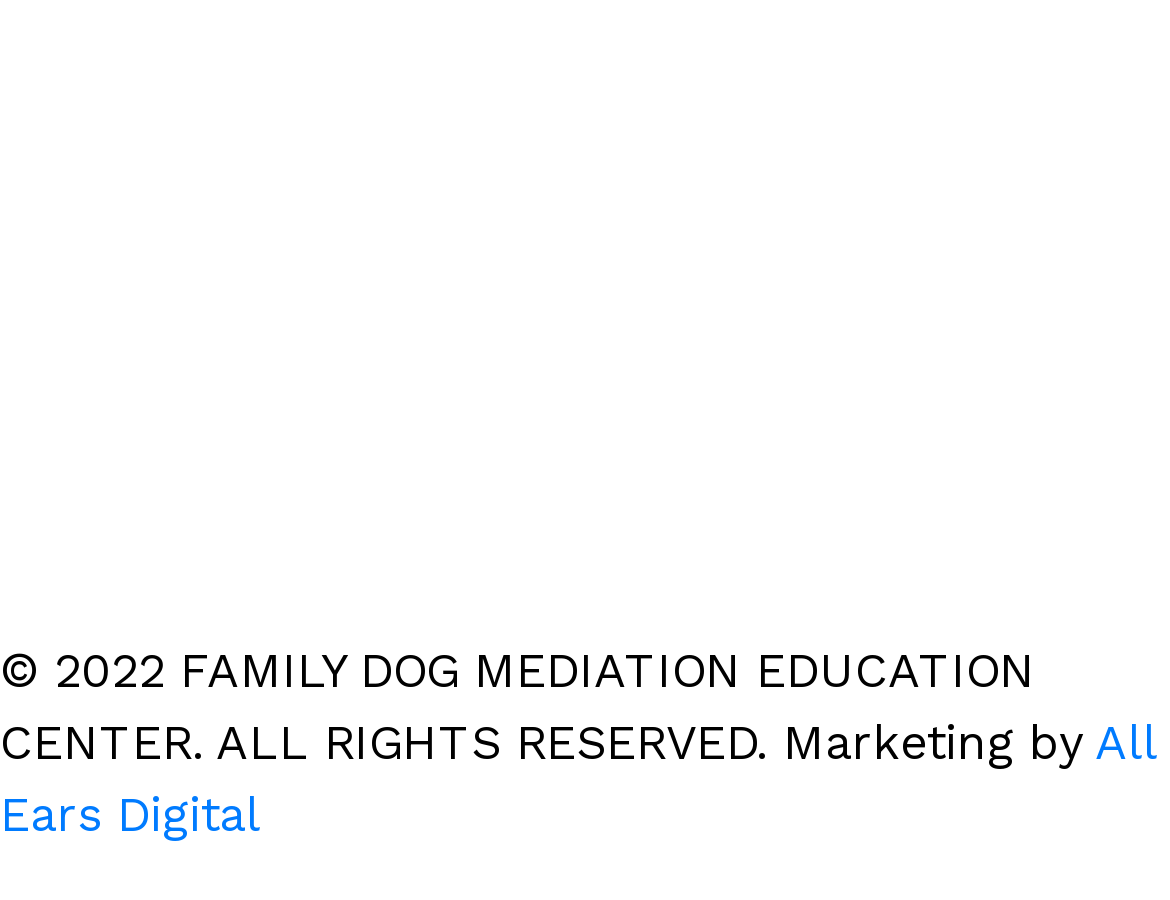Identify the bounding box for the UI element specified in this description: "All Ears Digital". The coordinates must be four float numbers between 0 and 1, formatted as [left, top, right, bottom].

[0.0, 0.793, 0.987, 0.937]